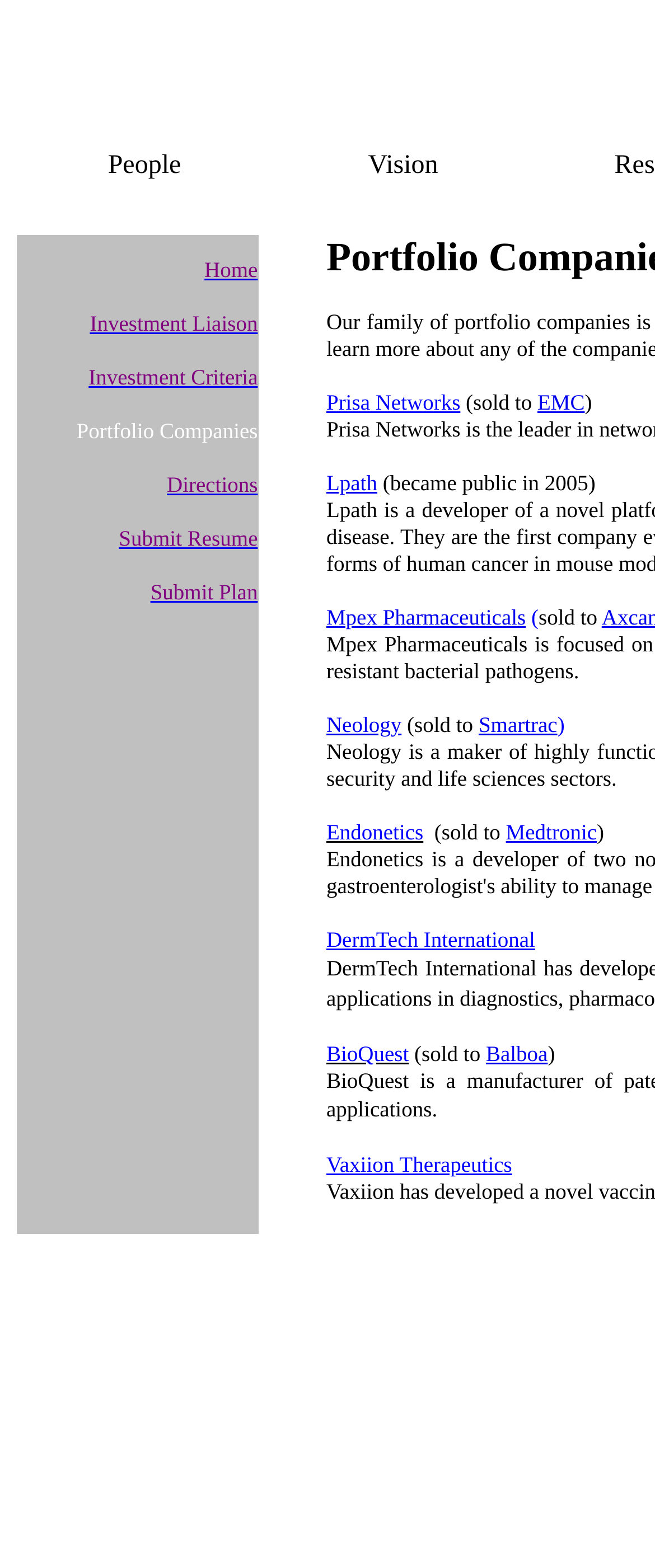What is the last portfolio company listed?
Carefully analyze the image and provide a detailed answer to the question.

By looking at the last link in the gridcell, we can see that the last portfolio company listed is Vaxiion Therapeutics.